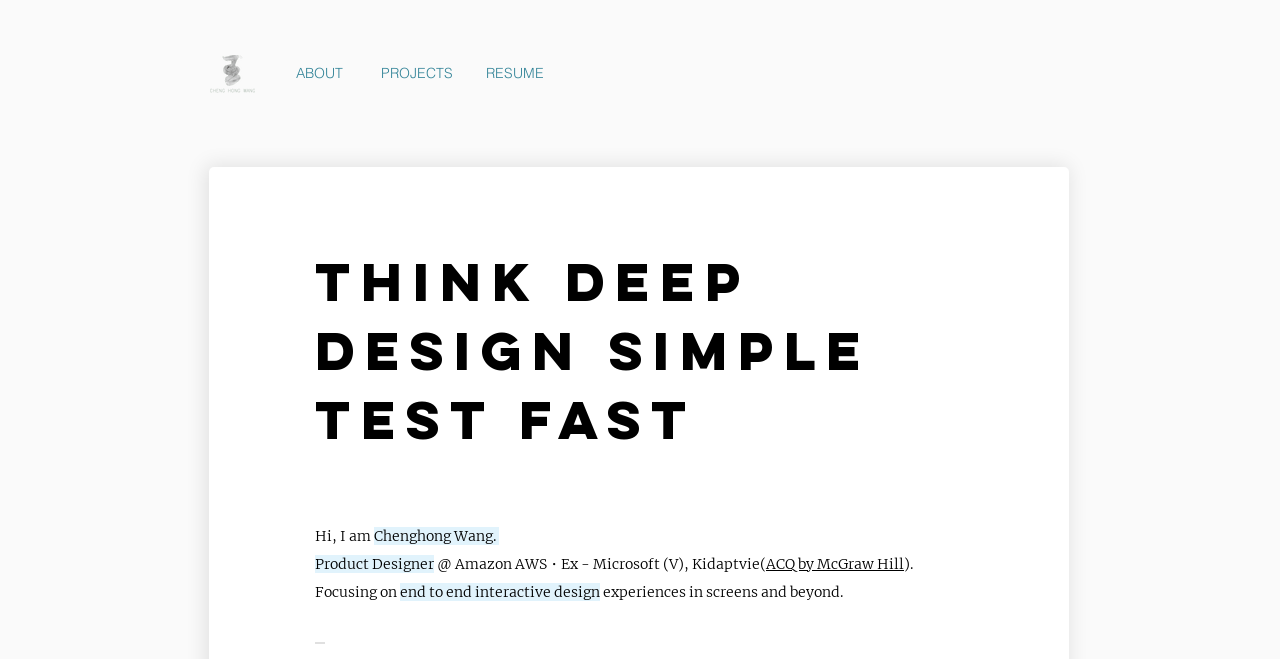What is the profession of Chenghong Wang?
Observe the image and answer the question with a one-word or short phrase response.

Product Designer